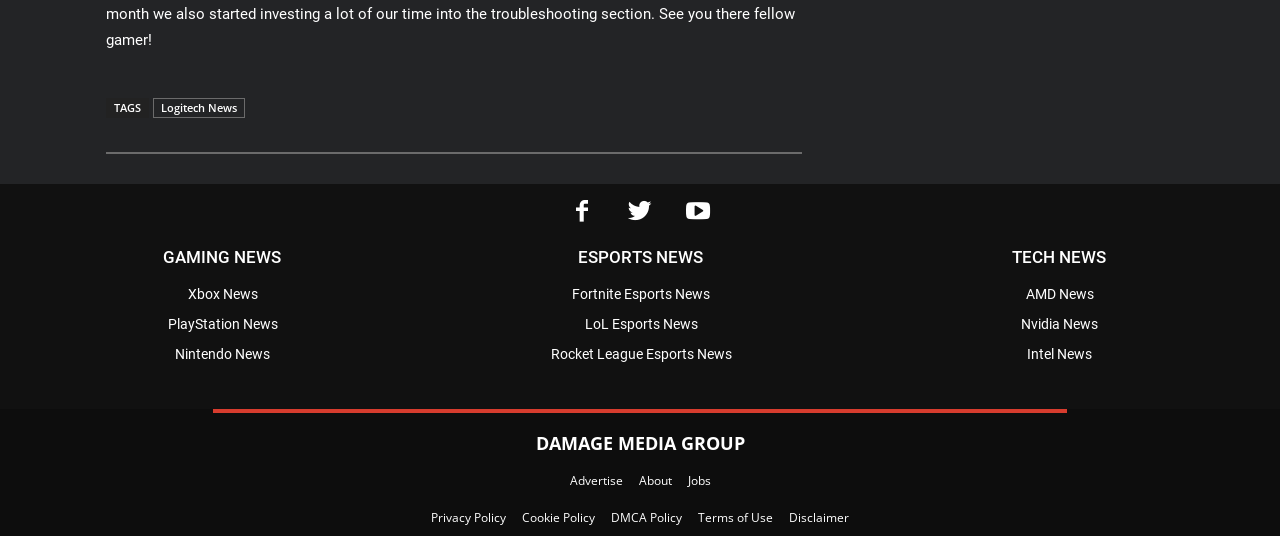Determine the bounding box coordinates for the element that should be clicked to follow this instruction: "Check AMD News". The coordinates should be given as four float numbers between 0 and 1, in the format [left, top, right, bottom].

[0.737, 0.52, 0.917, 0.576]